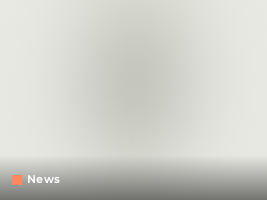Answer the question below using just one word or a short phrase: 
What is the purpose of the 'News' label?

Indicates news category